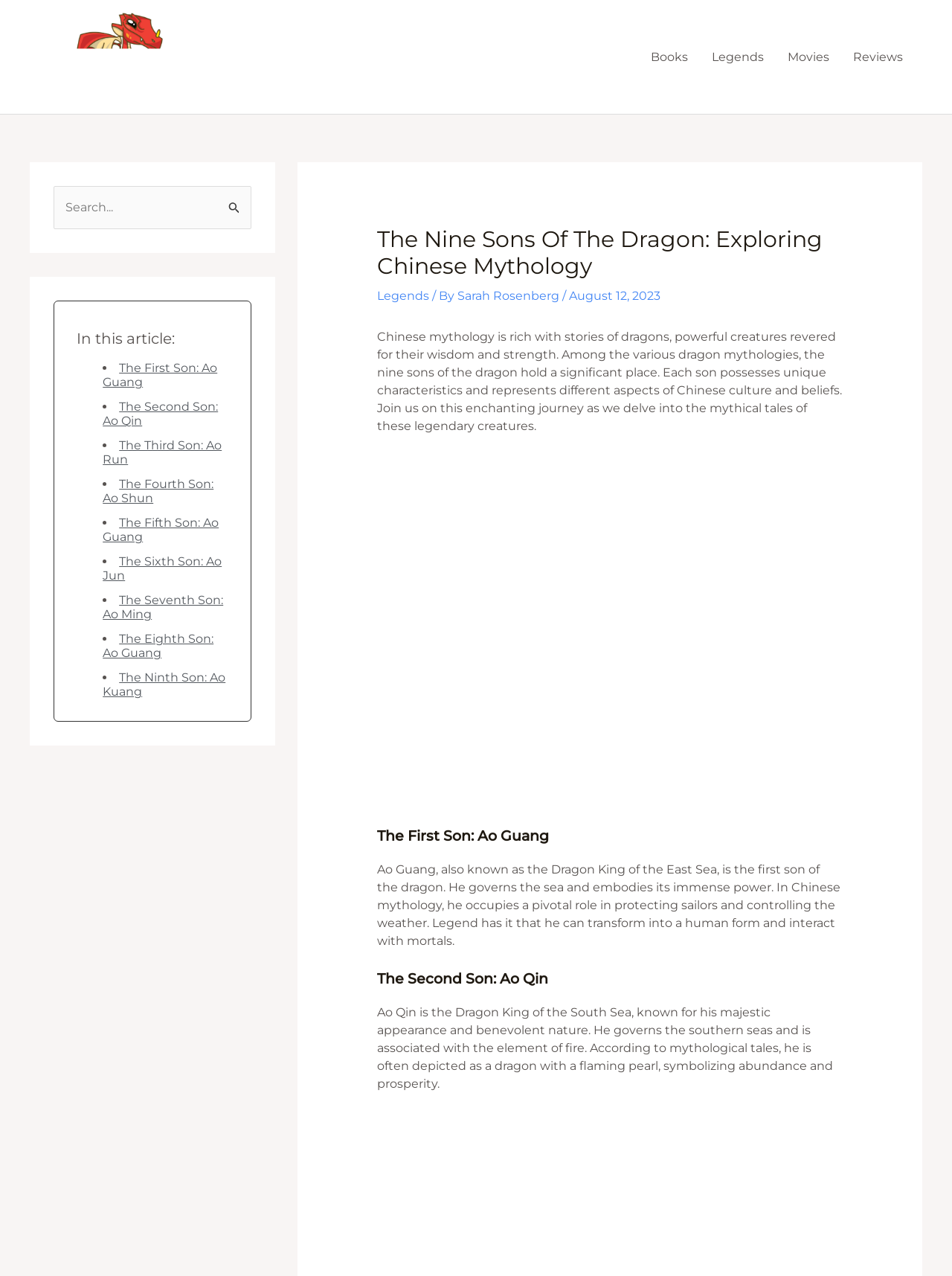What is the date of publication of this article?
Utilize the information in the image to give a detailed answer to the question.

I determined the answer by looking at the date mentioned at the top of the article, which says 'August 12, 2023'. This suggests that the article was published on this date.